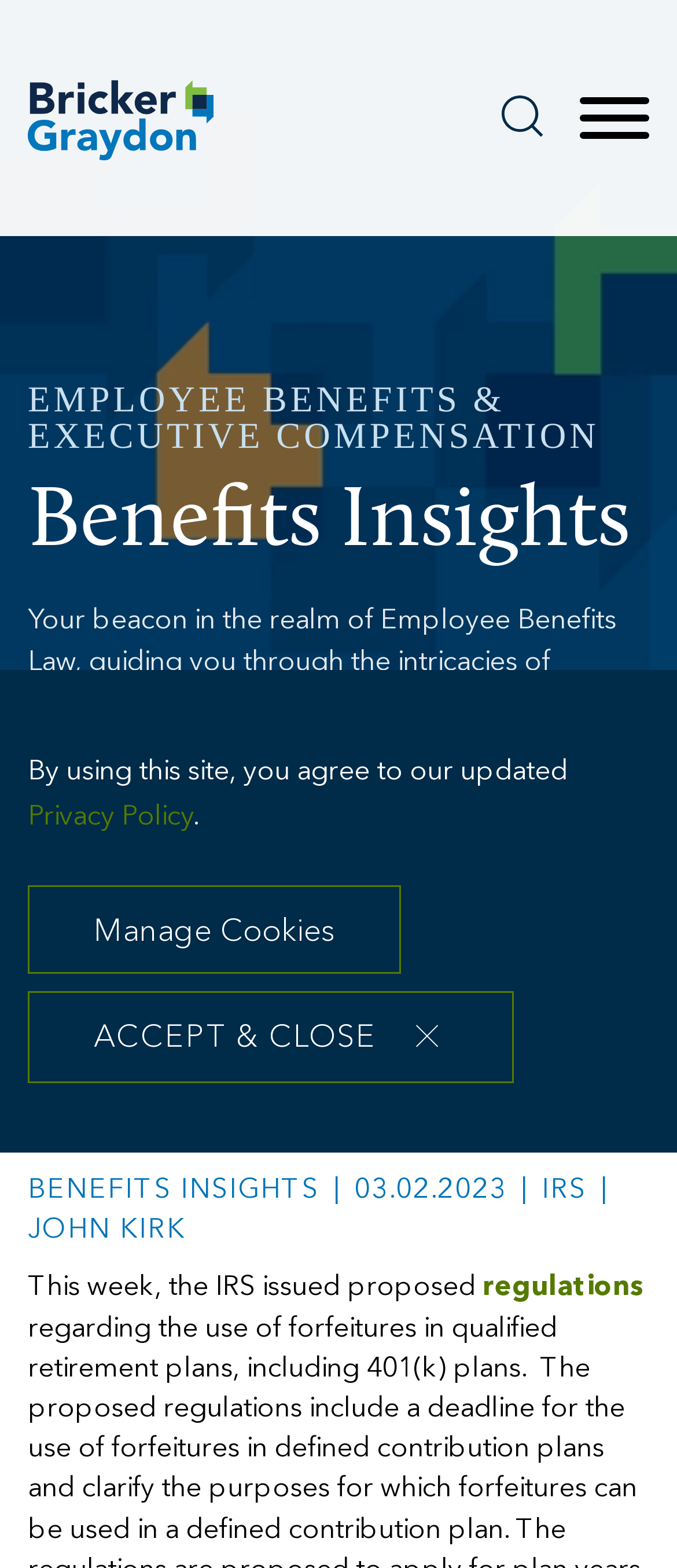Given the description of a UI element: "Main Content", identify the bounding box coordinates of the matching element in the webpage screenshot.

[0.177, 0.006, 0.5, 0.042]